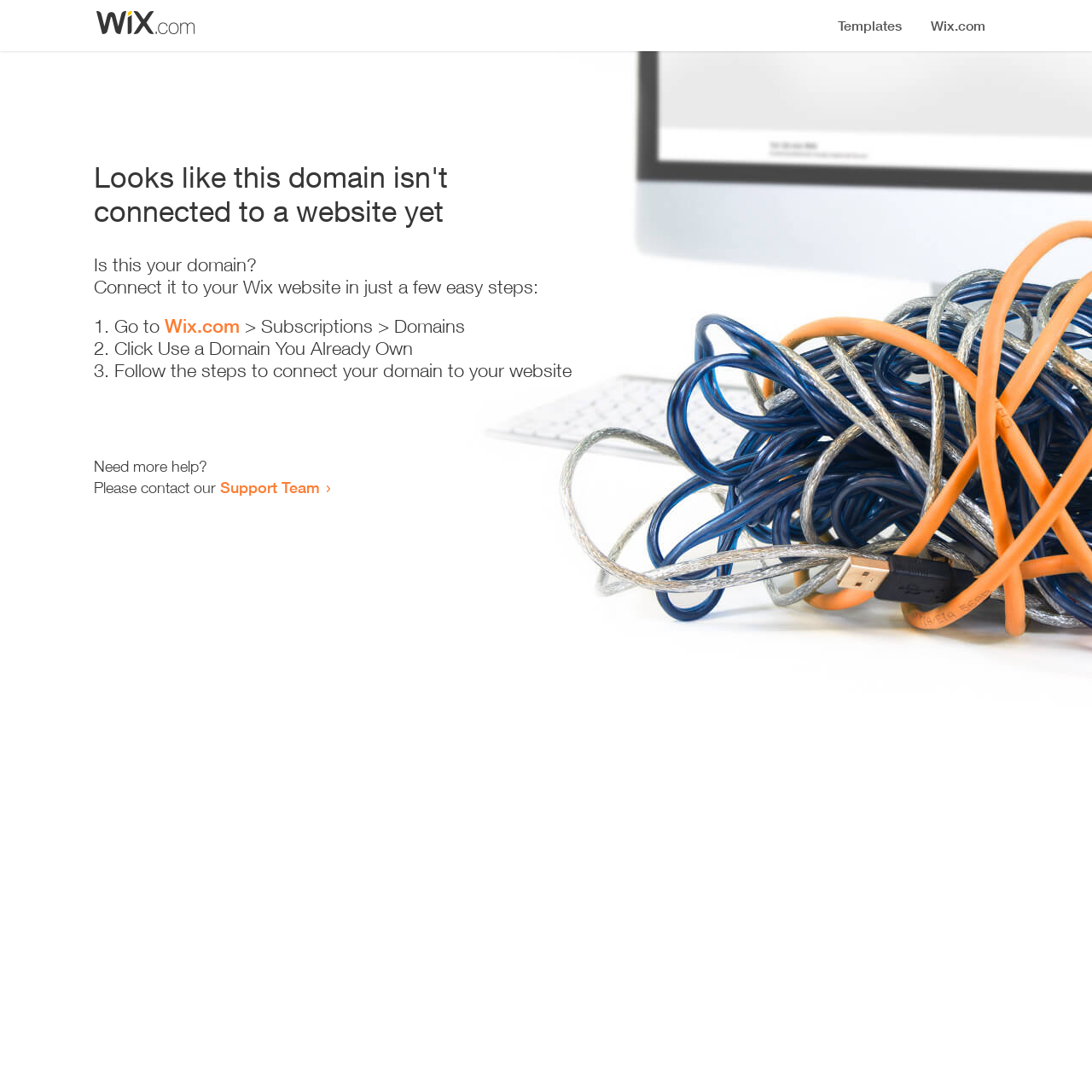Illustrate the webpage's structure and main components comprehensively.

The webpage appears to be an error page, indicating that a domain is not connected to a website yet. At the top, there is a small image, likely a logo or icon. Below the image, a prominent heading reads "Looks like this domain isn't connected to a website yet". 

Underneath the heading, a series of instructions are provided to connect the domain to a Wix website. The instructions are divided into three steps, each marked with a numbered list marker (1., 2., and 3.). The first step involves going to Wix.com, specifically the Subscriptions > Domains section. The second step is to click "Use a Domain You Already Own", and the third step is to follow the instructions to connect the domain to the website.

Below the instructions, there is a message asking if the user needs more help, followed by an invitation to contact the Support Team via a link. Overall, the webpage is providing guidance on how to resolve the issue of a disconnected domain.